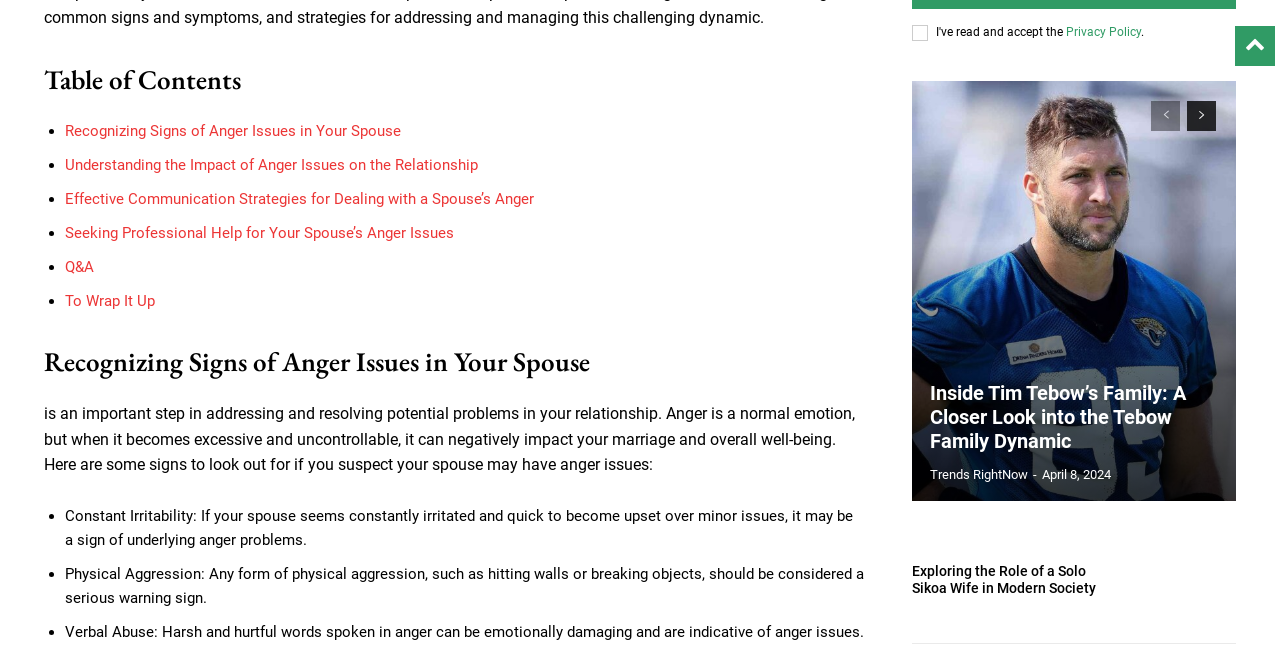Pinpoint the bounding box coordinates for the area that should be clicked to perform the following instruction: "Read 'Exploring the Role of a Solo Sikoa Wife in Modern Society'".

[0.712, 0.861, 0.877, 0.912]